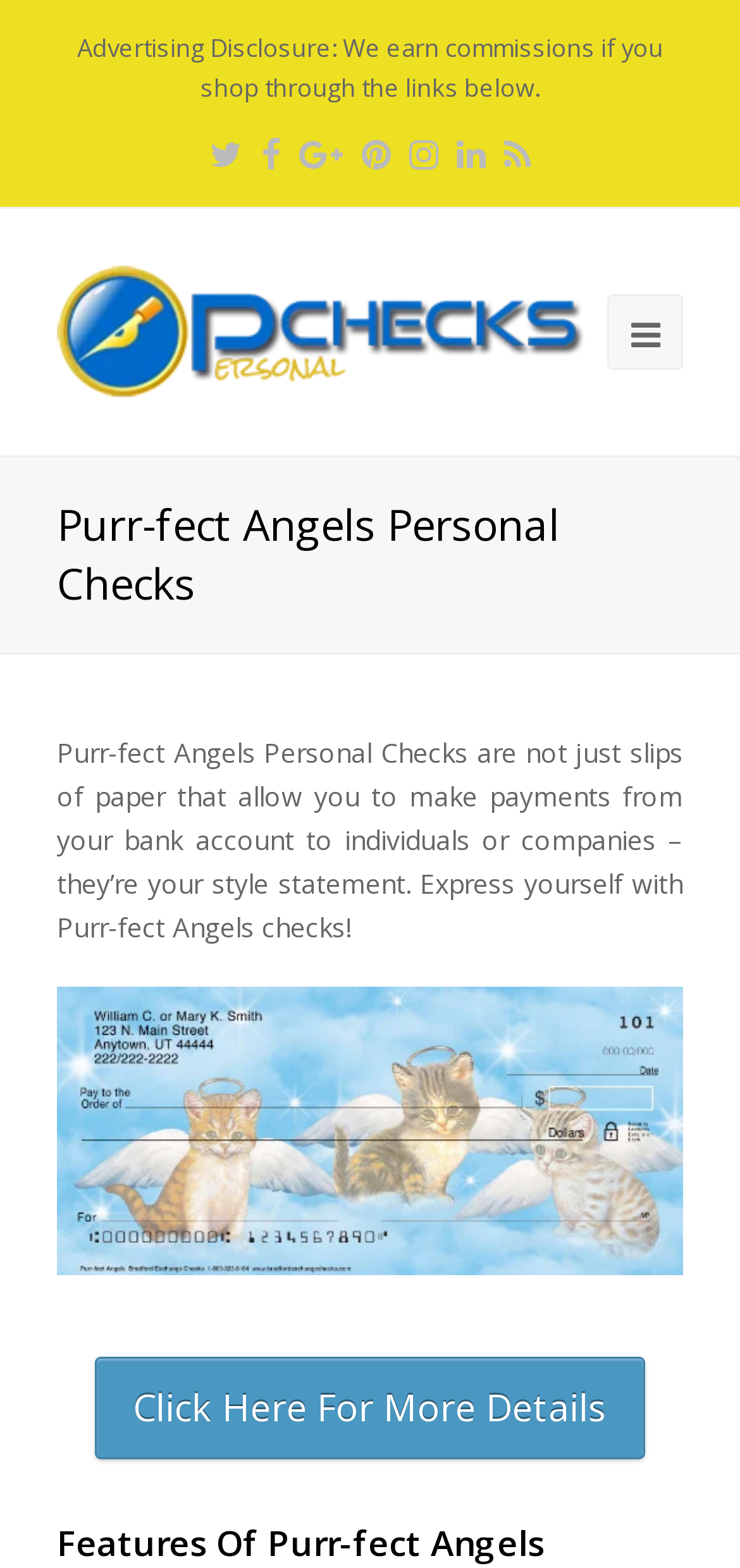Determine the main heading of the webpage and generate its text.

Purr-fect Angels Personal Checks